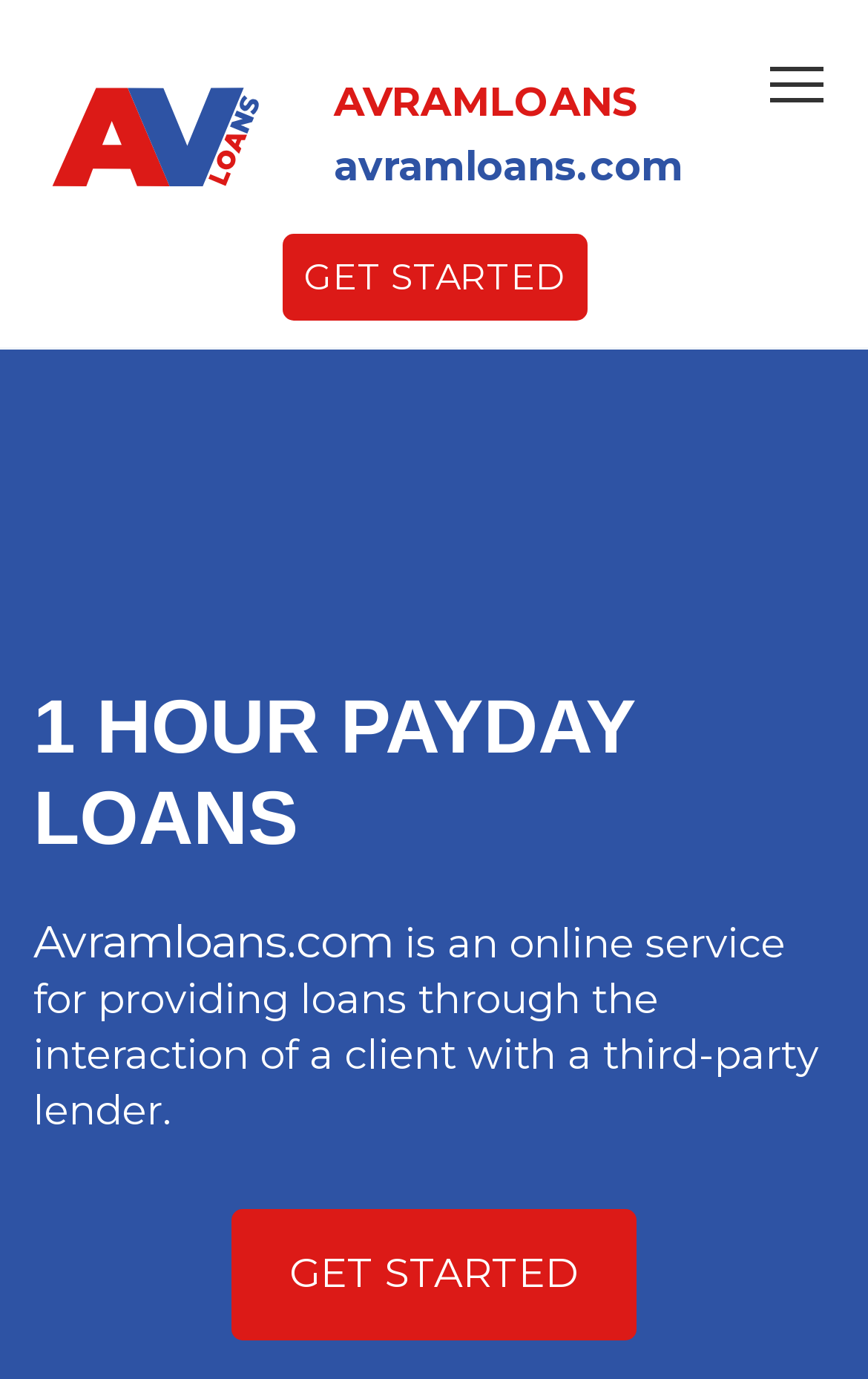Extract the main headline from the webpage and generate its text.

1 HOUR PAYDAY LOANS